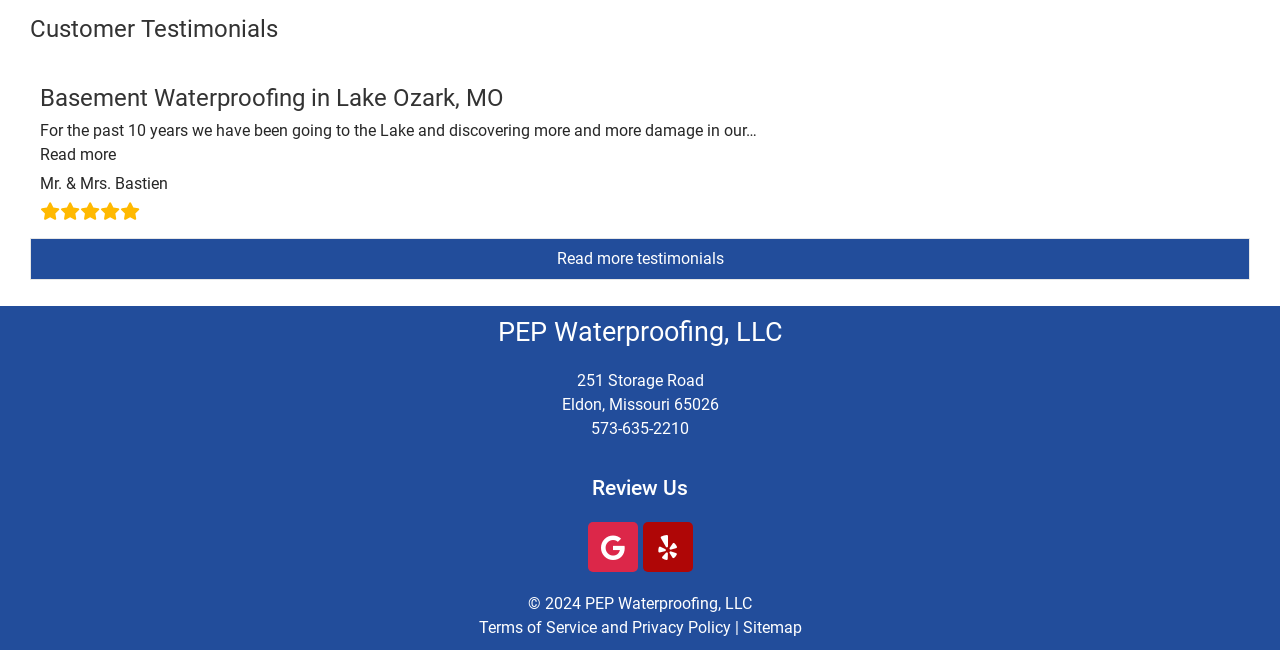Determine the bounding box coordinates for the UI element with the following description: "Yelp". The coordinates should be four float numbers between 0 and 1, represented as [left, top, right, bottom].

[0.502, 0.804, 0.541, 0.881]